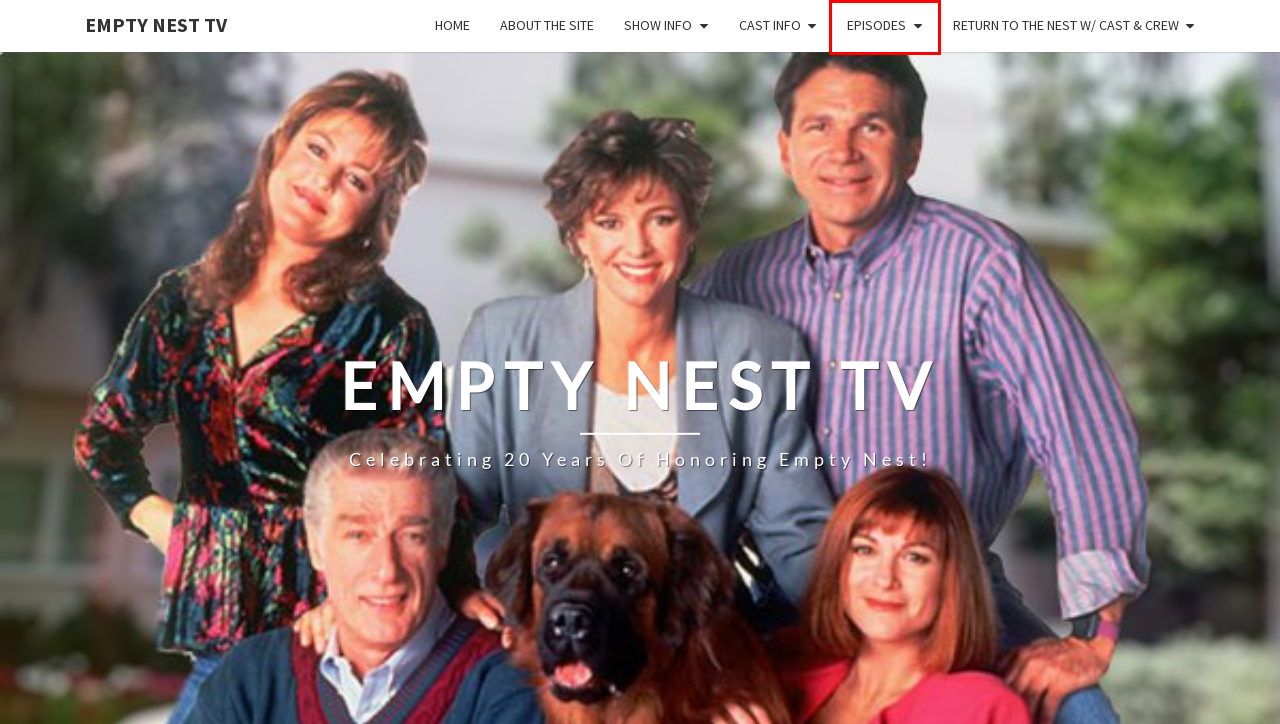Look at the screenshot of the webpage and find the element within the red bounding box. Choose the webpage description that best fits the new webpage that will appear after clicking the element. Here are the candidates:
A. Articles and Interviews – Empty Nest TV
B. Episode Guide – Empty Nest TV
C. Empty Nest TV – Celebrating 20 years of honoring Empty Nest!
D. Episodes – Empty Nest TV
E. Cast Info – Empty Nest TV
F. Character Profiles – Empty Nest TV
G. Show Info – Empty Nest TV
H. About the Site – Empty Nest TV

D